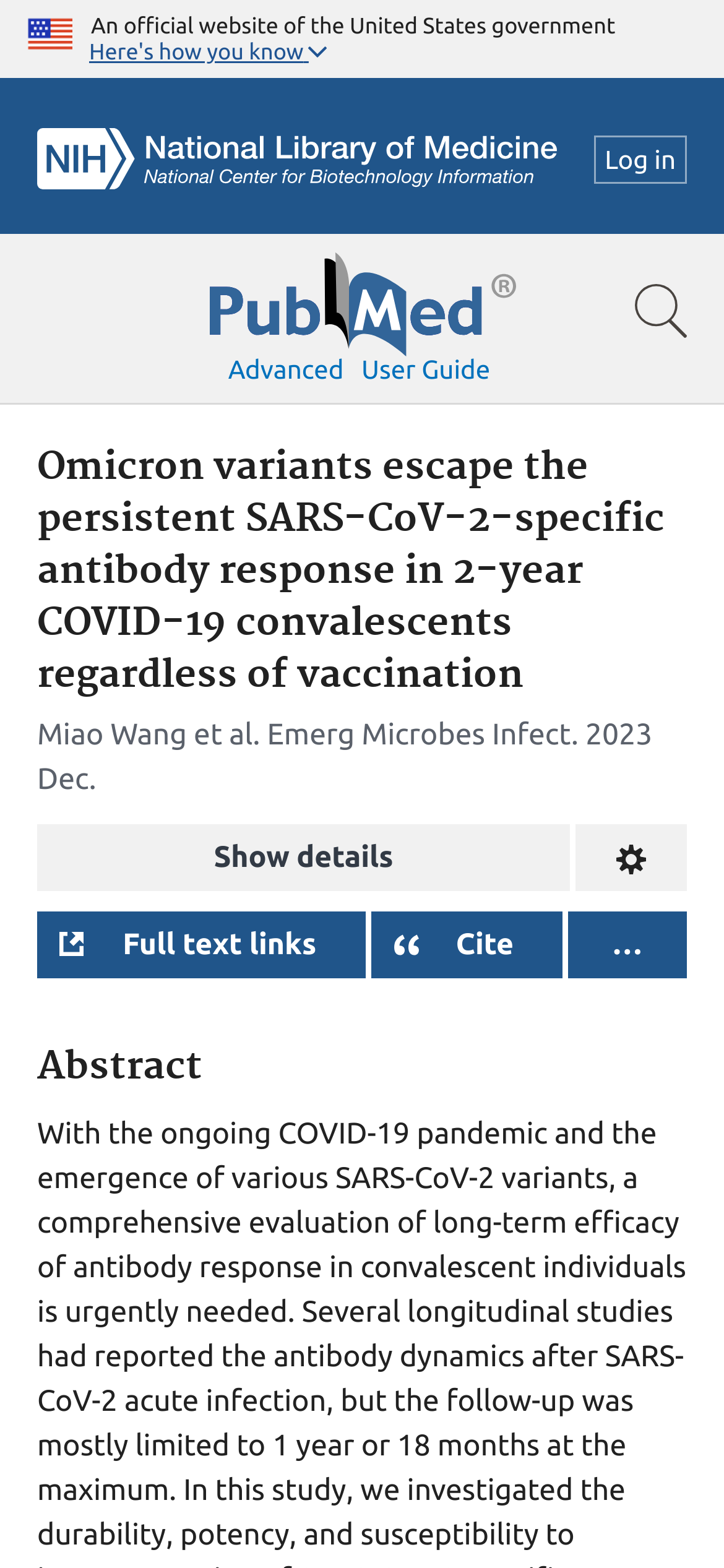What is the name of the publication?
Refer to the image and provide a one-word or short phrase answer.

Emerg Microbes Infect